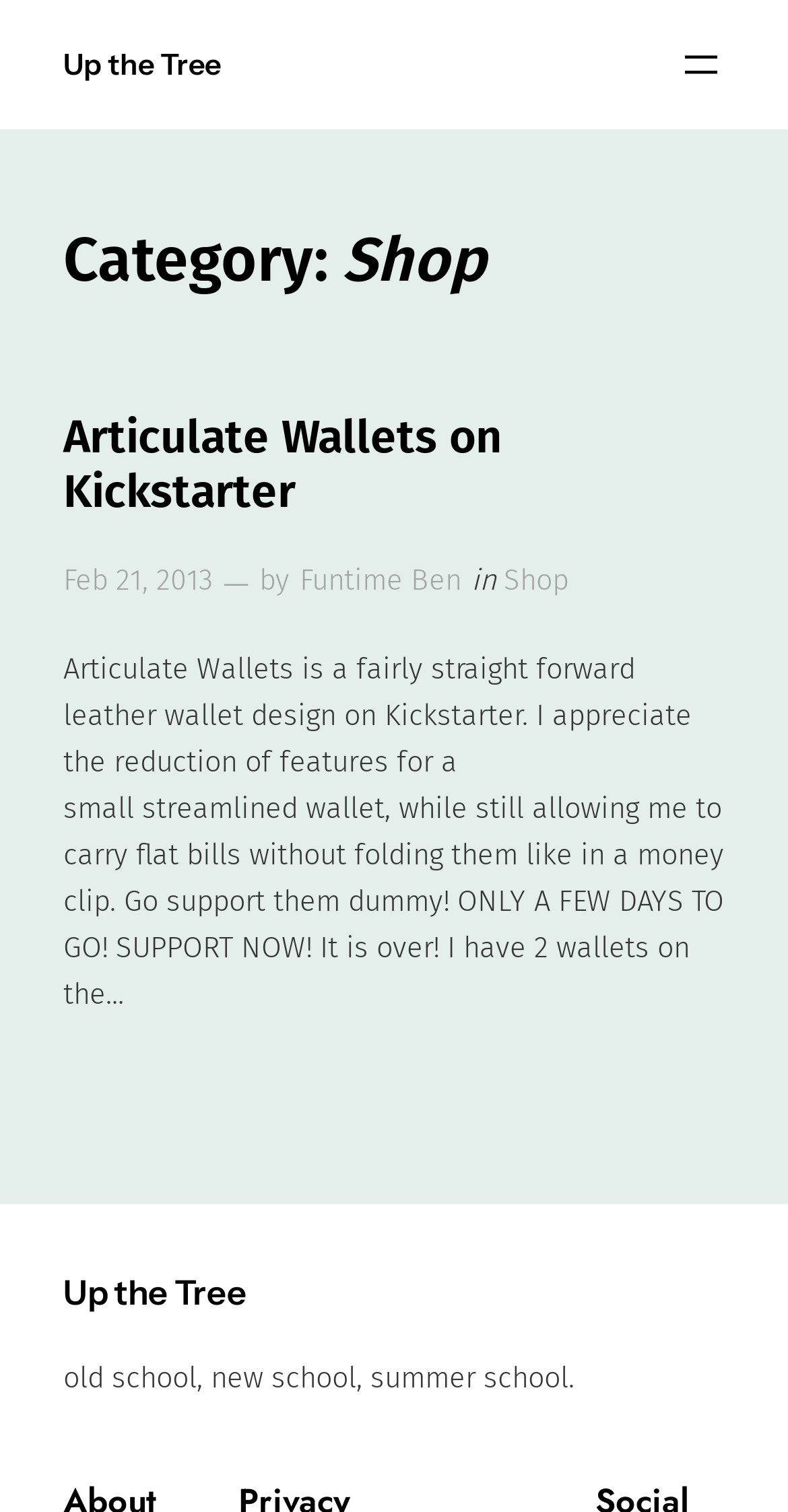Who is the author of the article?
Please provide a detailed answer to the question.

I found a link element with the text 'Funtime Ben', which is preceded by the text 'by', indicating that 'Funtime Ben' is the author of the article.